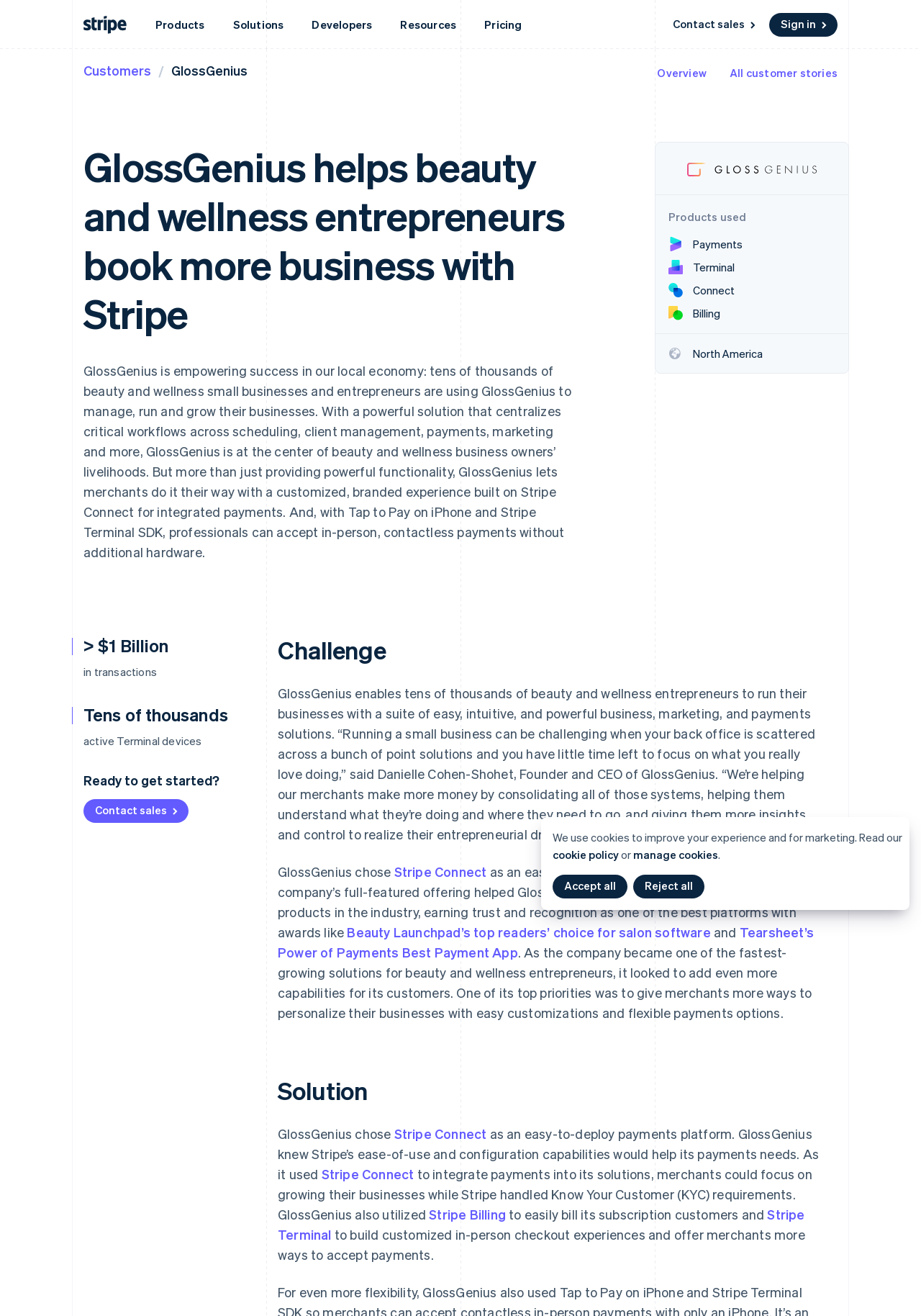What is GlossGenius?
Use the image to give a comprehensive and detailed response to the question.

Based on the webpage content, GlossGenius is a platform that helps beauty and wellness entrepreneurs book more business with Stripe, providing a powerful solution that centralizes critical workflows across scheduling, client management, payments, marketing, and more.